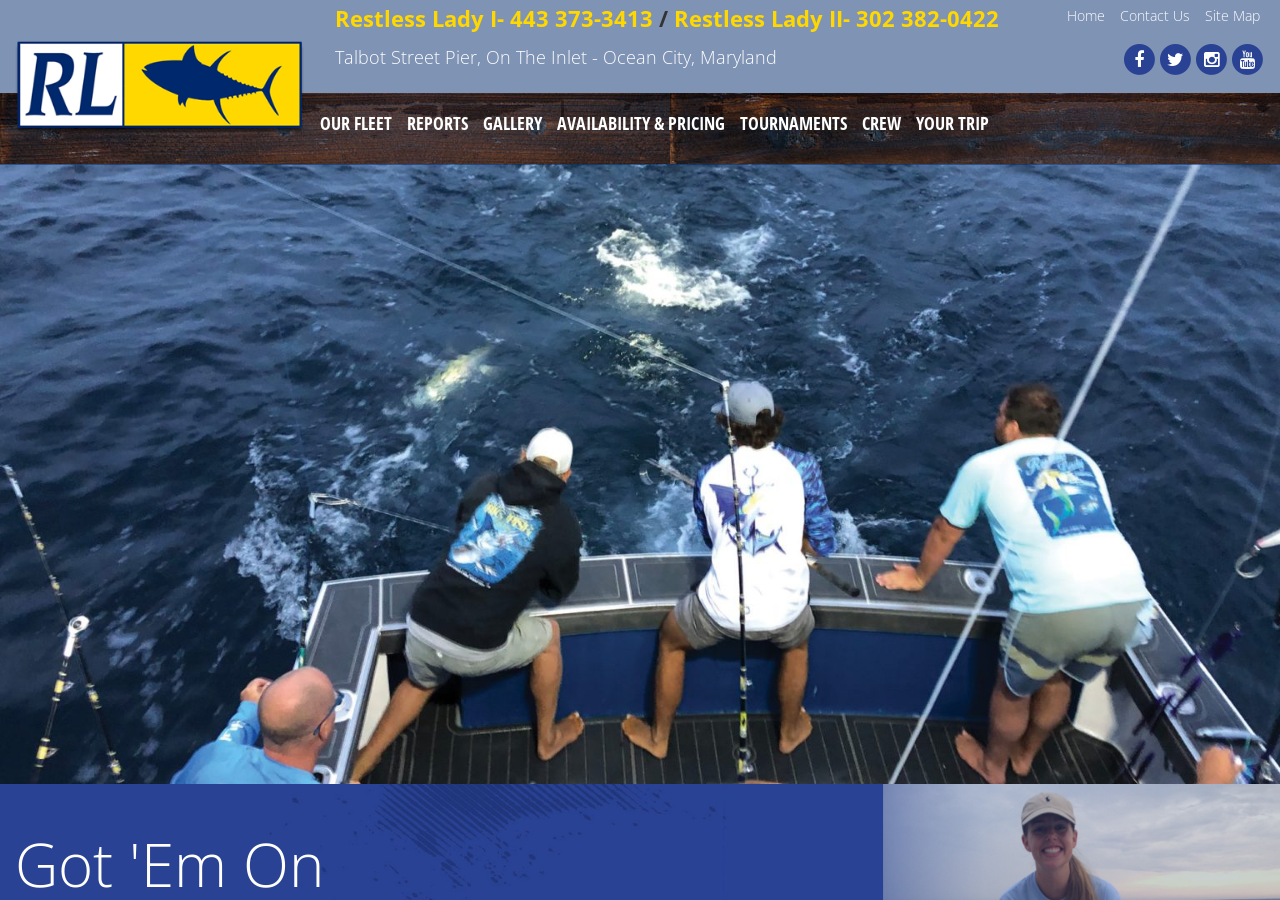Identify the bounding box coordinates of the part that should be clicked to carry out this instruction: "View the 'OUR FLEET' page".

[0.25, 0.114, 0.31, 0.159]